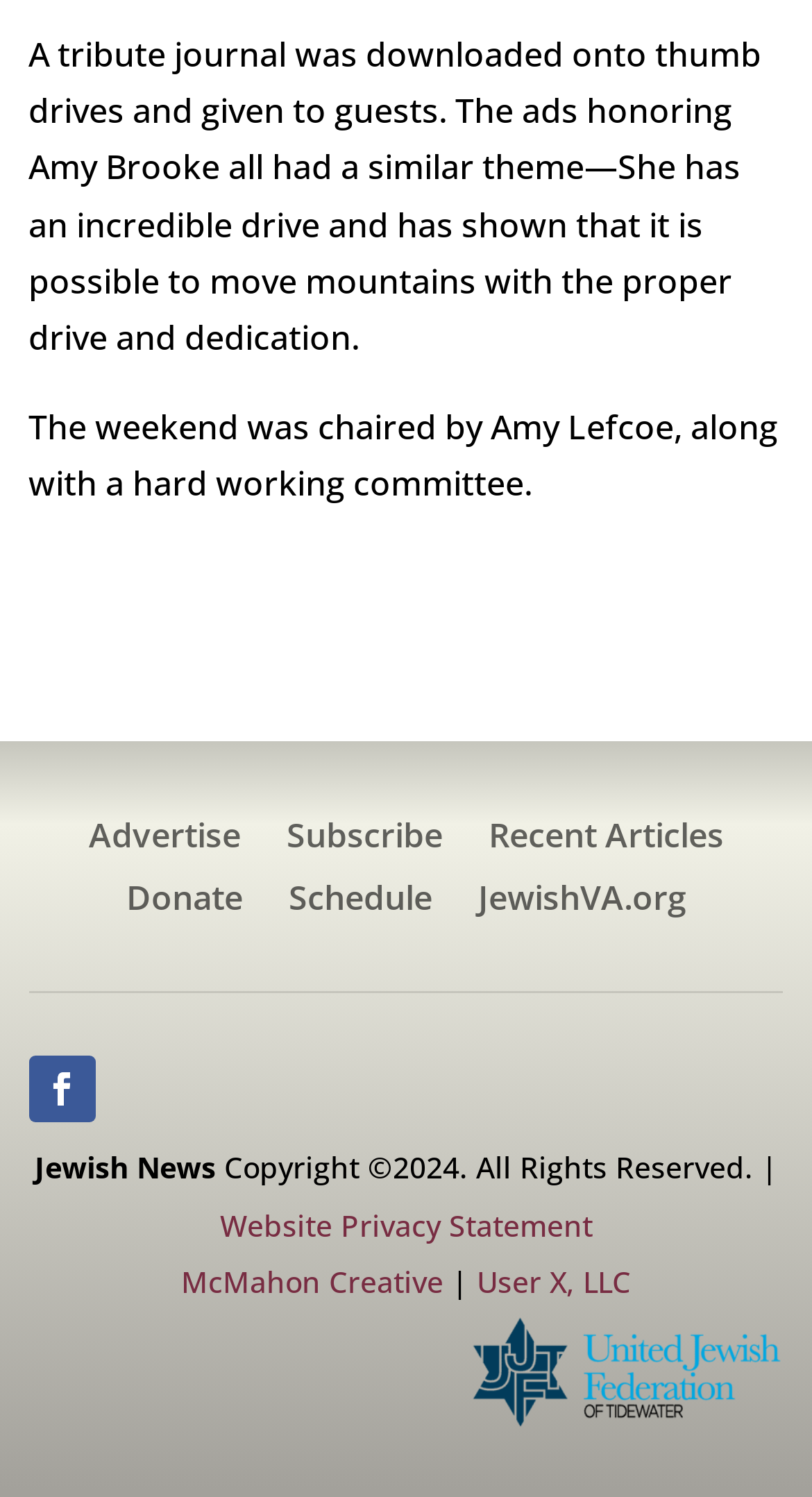Please locate the bounding box coordinates for the element that should be clicked to achieve the following instruction: "Go to JewishVA.org". Ensure the coordinates are given as four float numbers between 0 and 1, i.e., [left, top, right, bottom].

[0.588, 0.59, 0.845, 0.621]